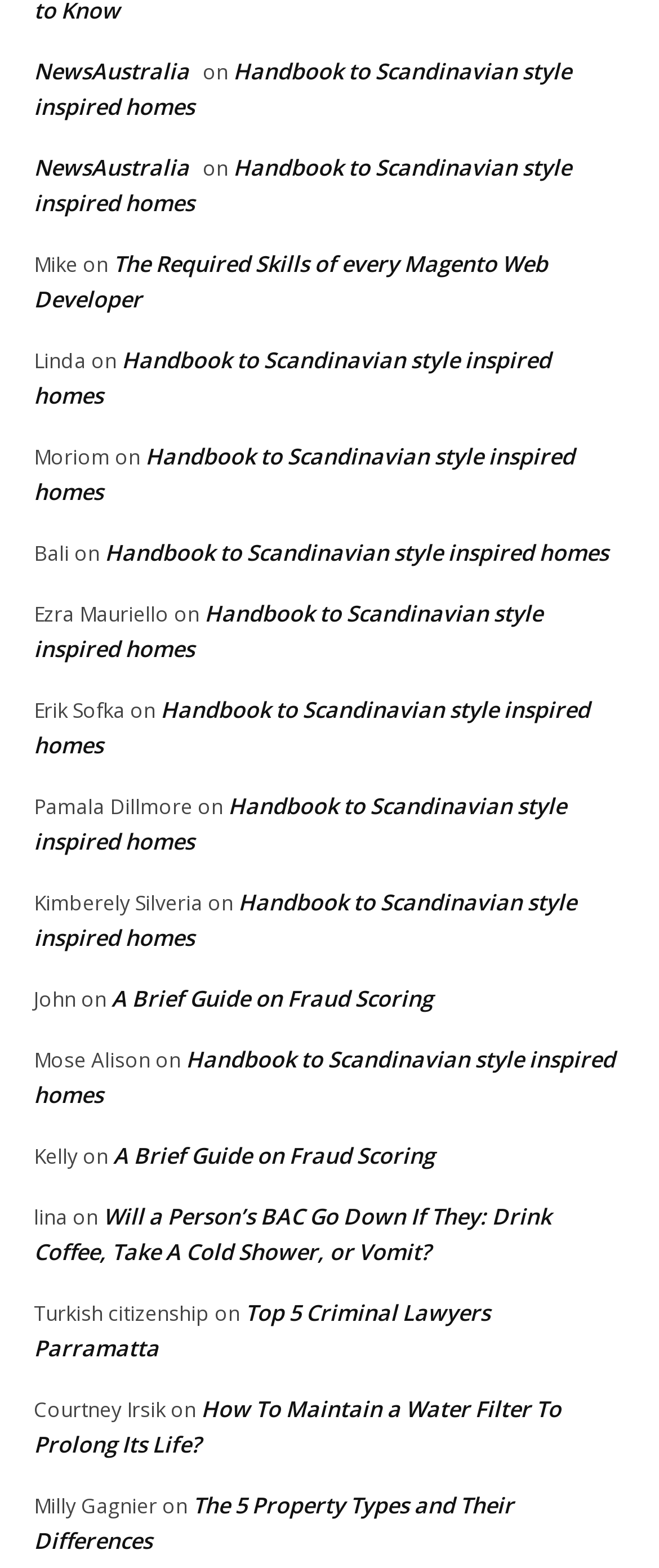Please provide the bounding box coordinates in the format (top-left x, top-left y, bottom-right x, bottom-right y). Remember, all values are floating point numbers between 0 and 1. What is the bounding box coordinate of the region described as: NewsAustralia

[0.051, 0.097, 0.287, 0.116]